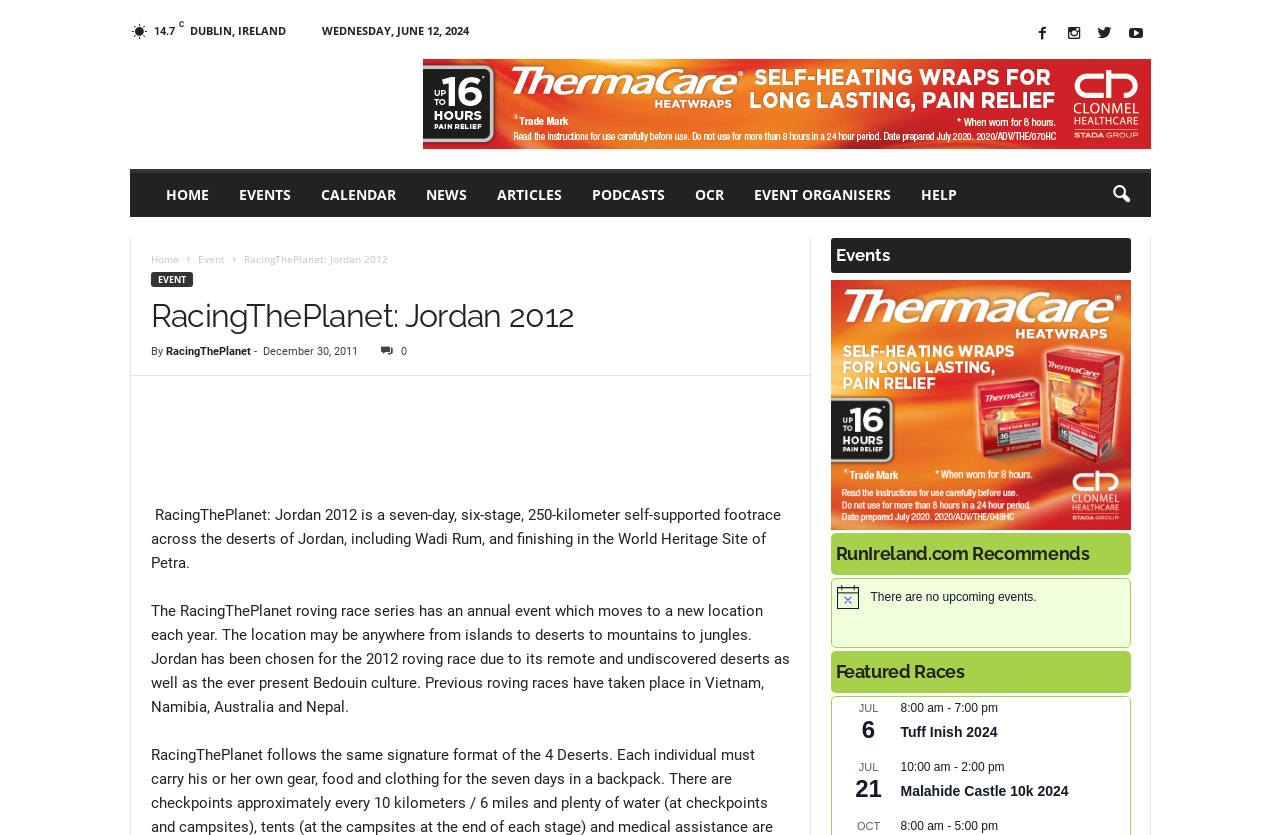Could you provide the bounding box coordinates for the portion of the screen to click to complete this instruction: "Click the link to view the RacingThePlanet: Jordan 2012 event"?

[0.19, 0.302, 0.303, 0.319]